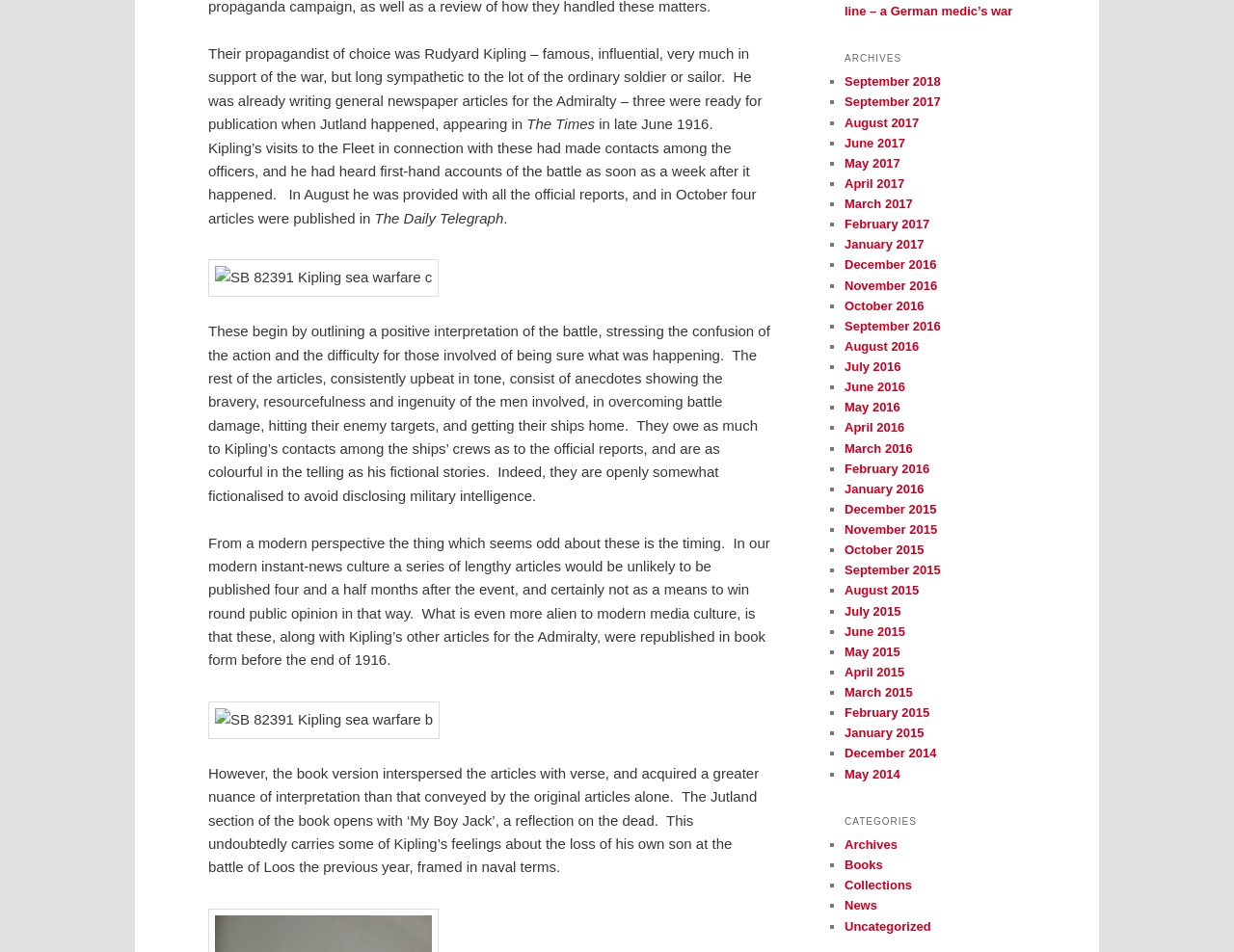Determine the bounding box coordinates of the section I need to click to execute the following instruction: "Click on 'October 2016'". Provide the coordinates as four float numbers between 0 and 1, i.e., [left, top, right, bottom].

[0.684, 0.313, 0.749, 0.329]